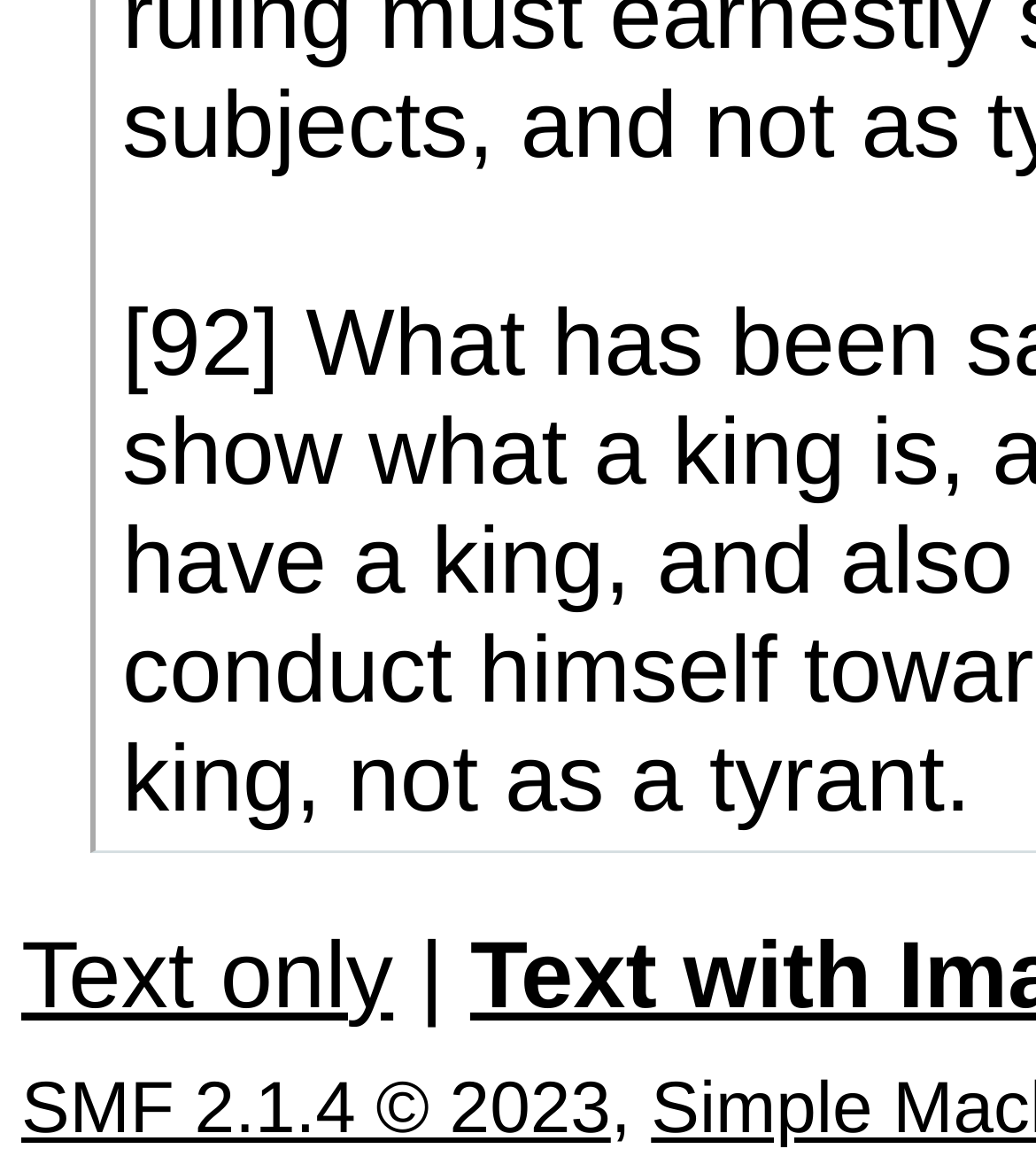Predict the bounding box coordinates of the UI element that matches this description: "SMF 2.1.4 © 2023". The coordinates should be in the format [left, top, right, bottom] with each value between 0 and 1.

[0.021, 0.908, 0.59, 0.978]